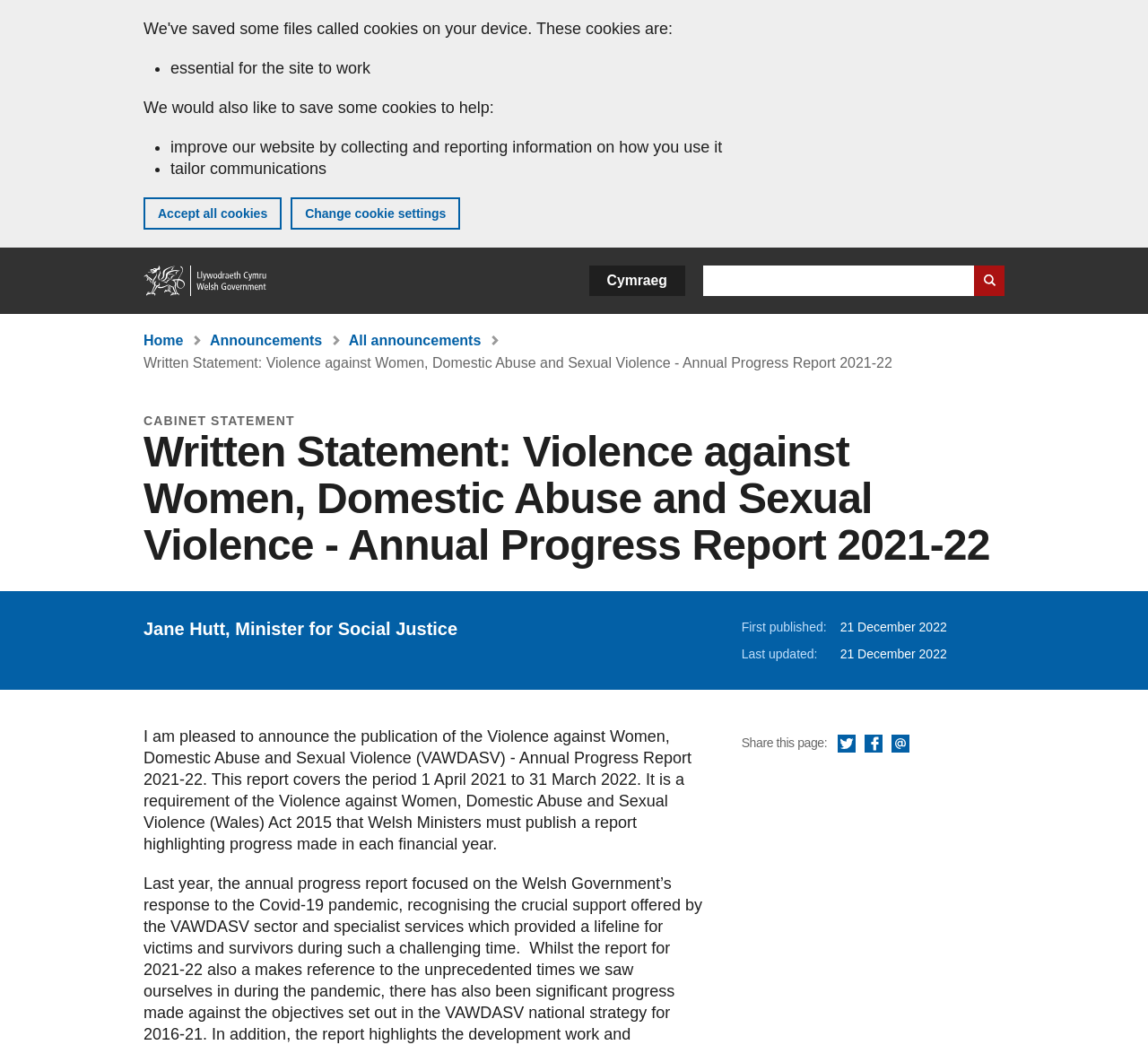What is the date of the last update?
From the details in the image, answer the question comprehensively.

I found the answer by looking at the static text element that says 'Last updated: 21 December 2022' which is located at the bottom of the page.